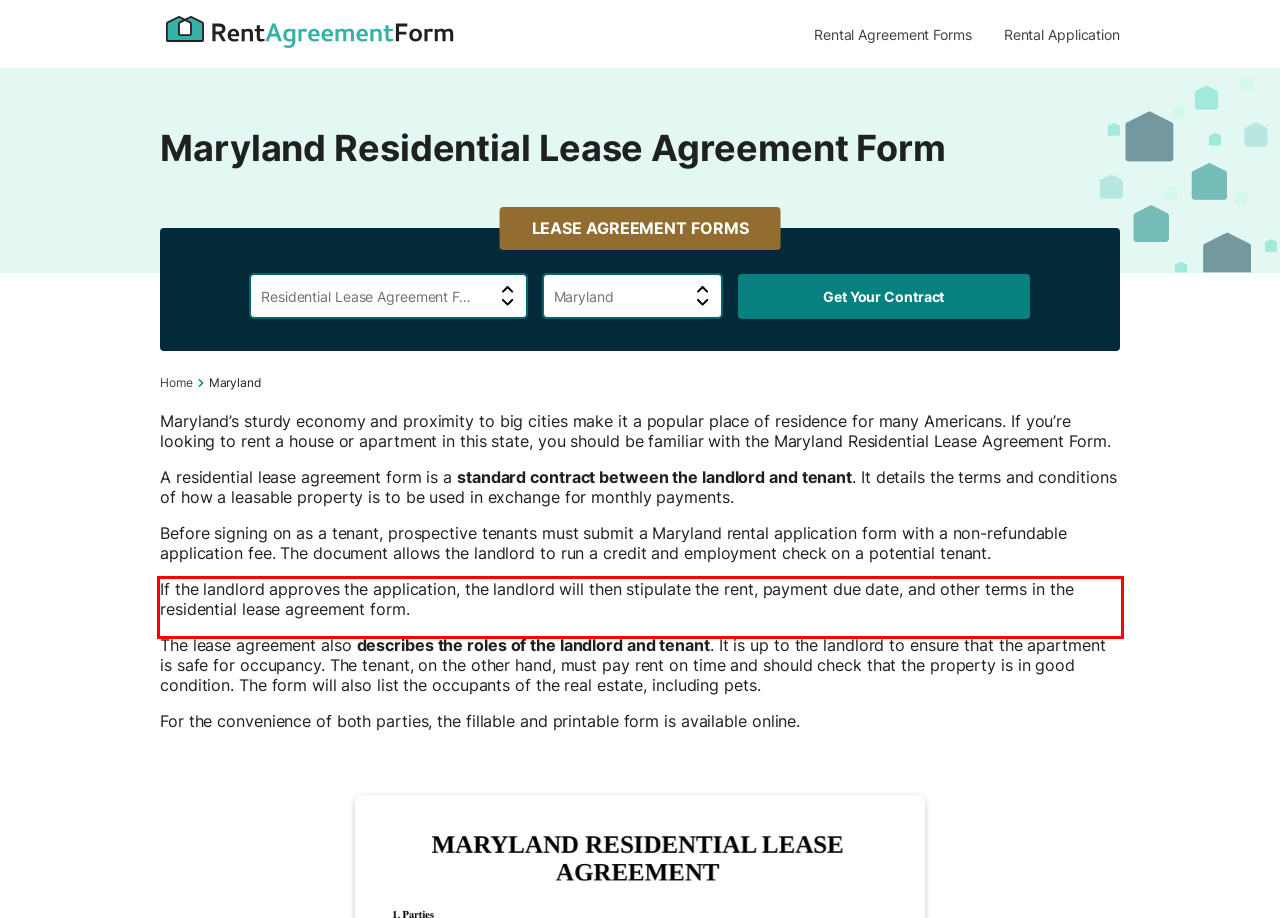Within the screenshot of the webpage, there is a red rectangle. Please recognize and generate the text content inside this red bounding box.

If the landlord approves the application, the landlord will then stipulate the rent, payment due date, and other terms in the residential lease agreement form.